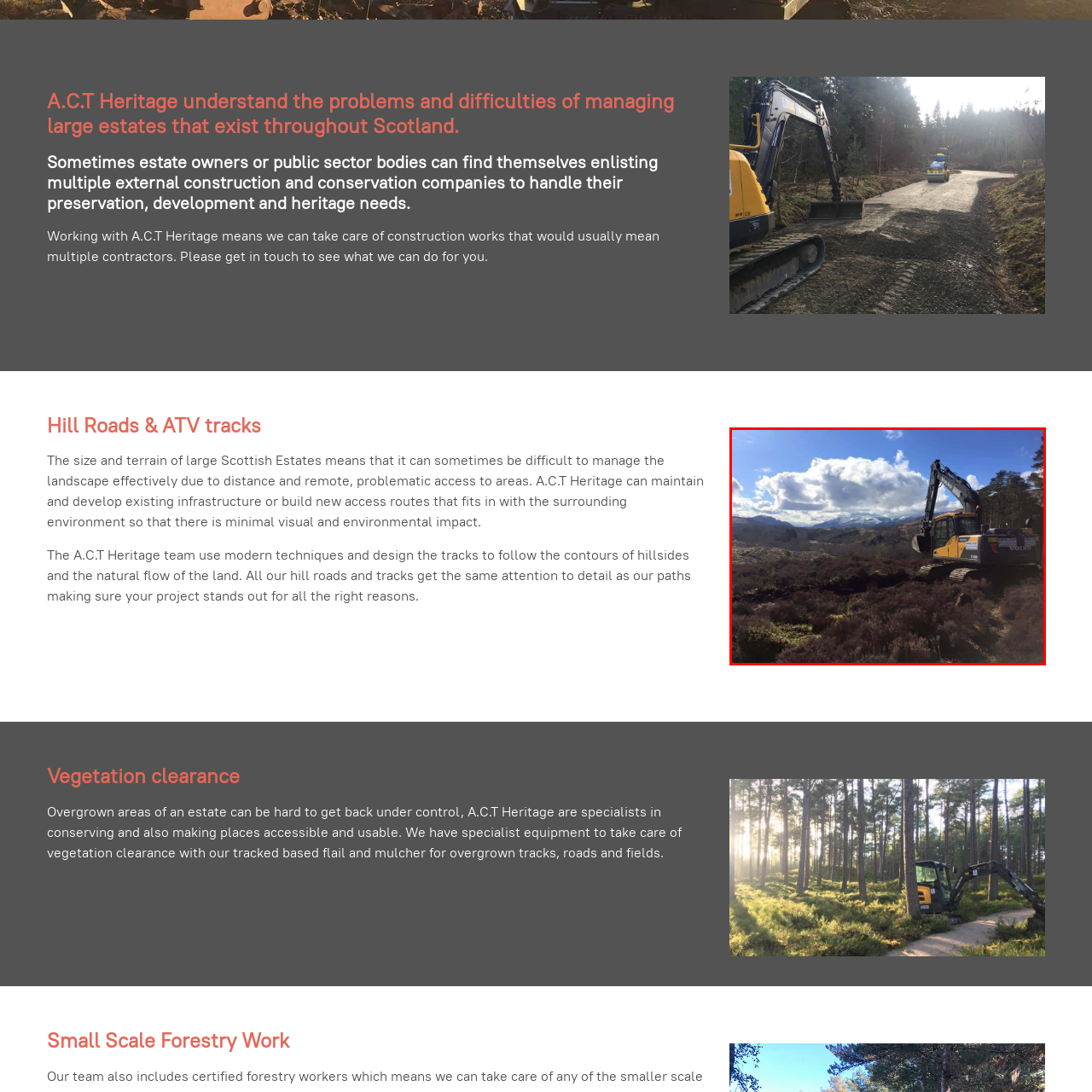Check the highlighted part in pink, What is the terrain covered with? 
Use a single word or phrase for your answer.

Heather